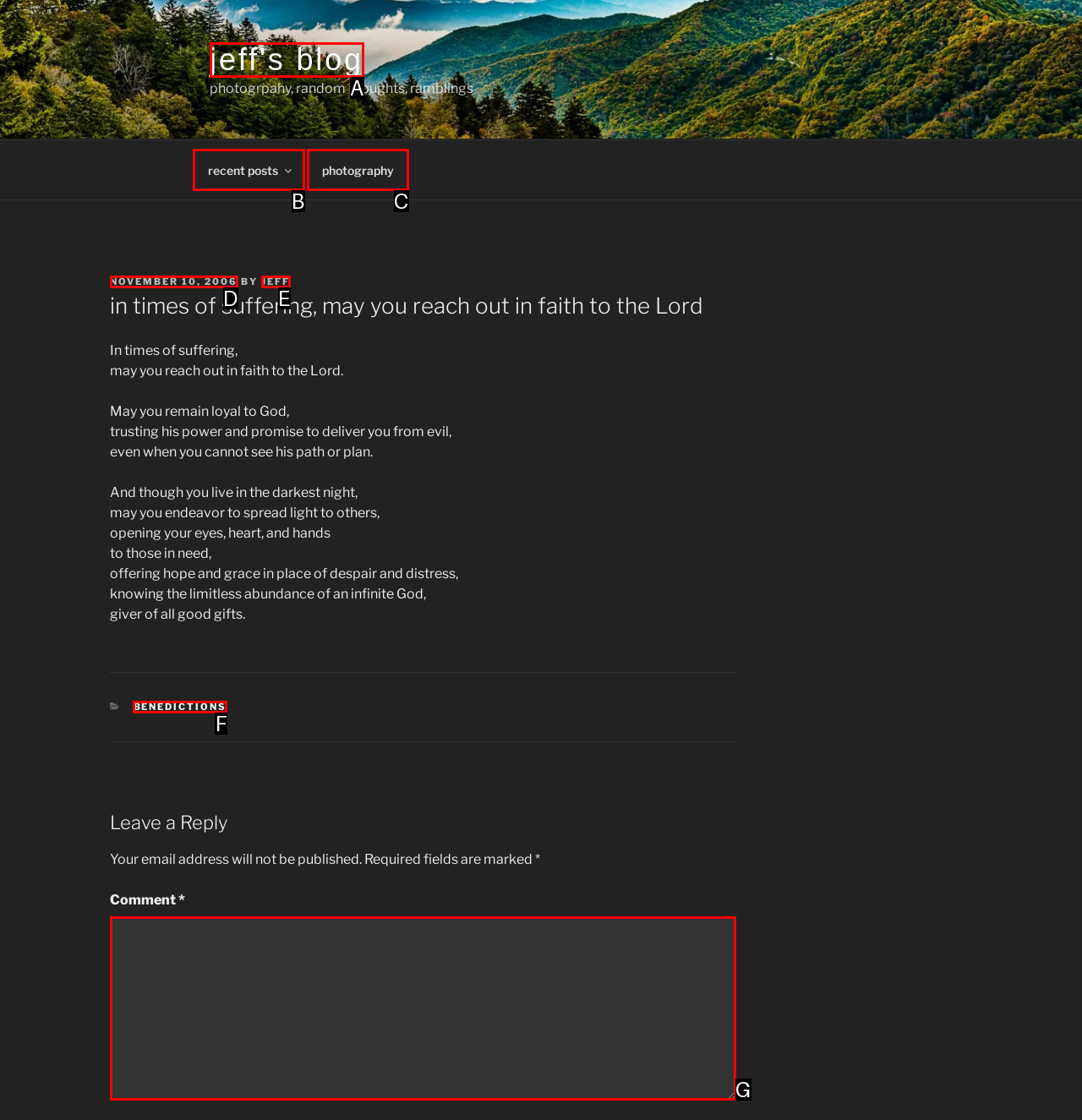Find the option that fits the given description: November 10, 2006
Answer with the letter representing the correct choice directly.

D